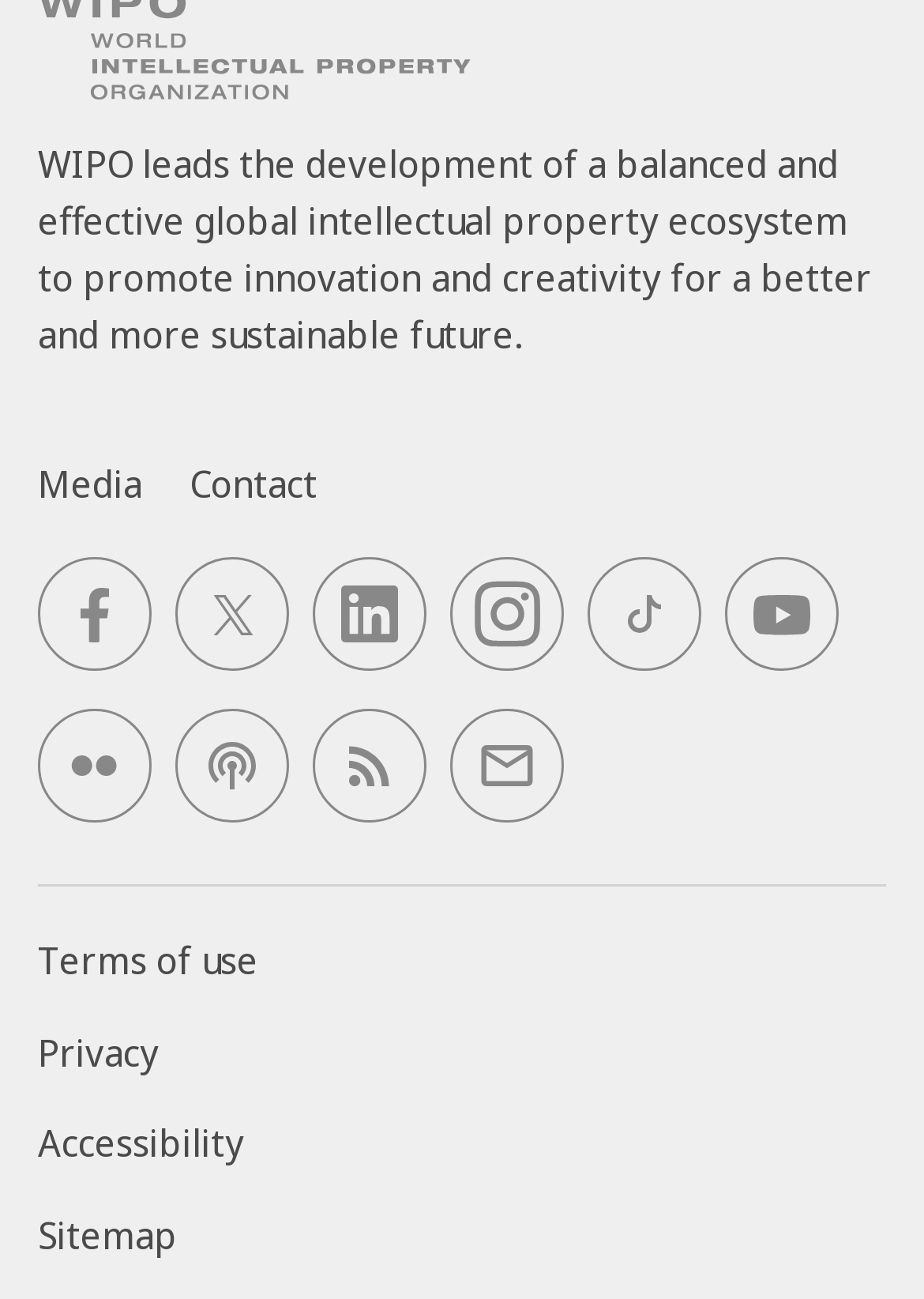How many image icons are present next to the social media links?
Give a thorough and detailed response to the question.

Each of the social media links (Facebook, LinkedIn, Instagram, TikTok, and YouTube) has an image icon next to it, making a total of 5 image icons.